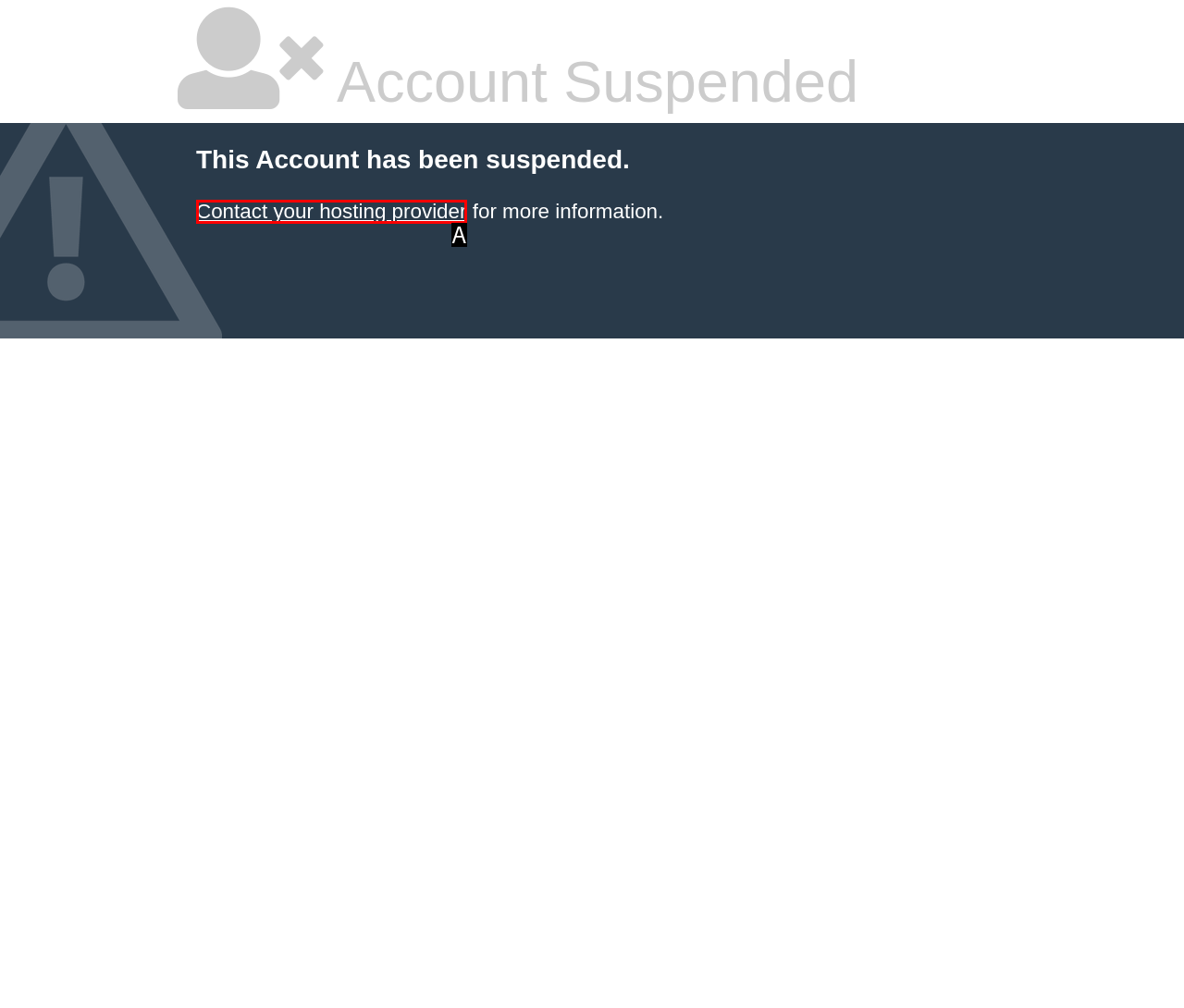Match the HTML element to the description: Contact your hosting provider. Respond with the letter of the correct option directly.

A